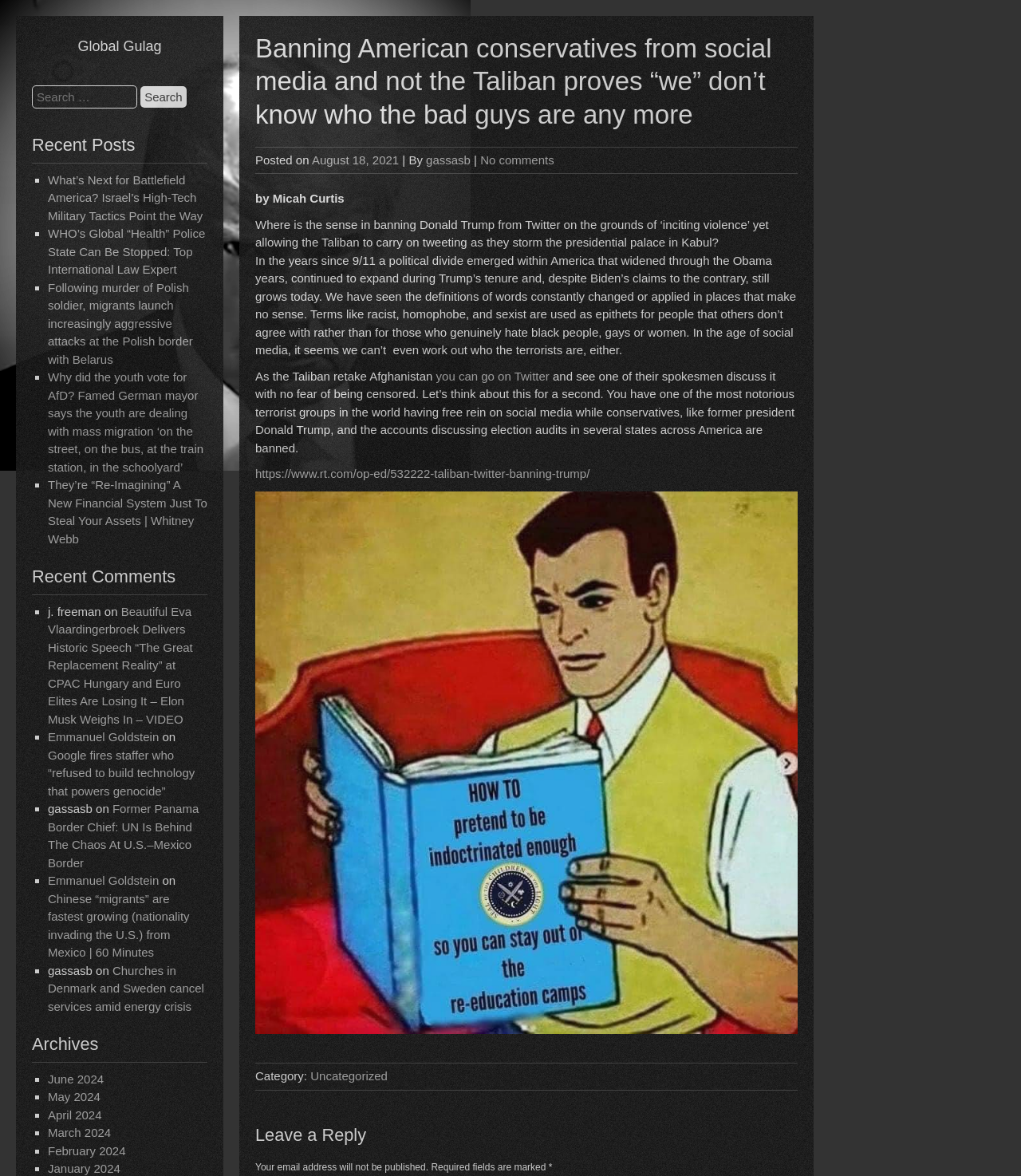Using the element description: "parent_node: Search for: value="Search"", determine the bounding box coordinates for the specified UI element. The coordinates should be four float numbers between 0 and 1, [left, top, right, bottom].

[0.138, 0.073, 0.183, 0.092]